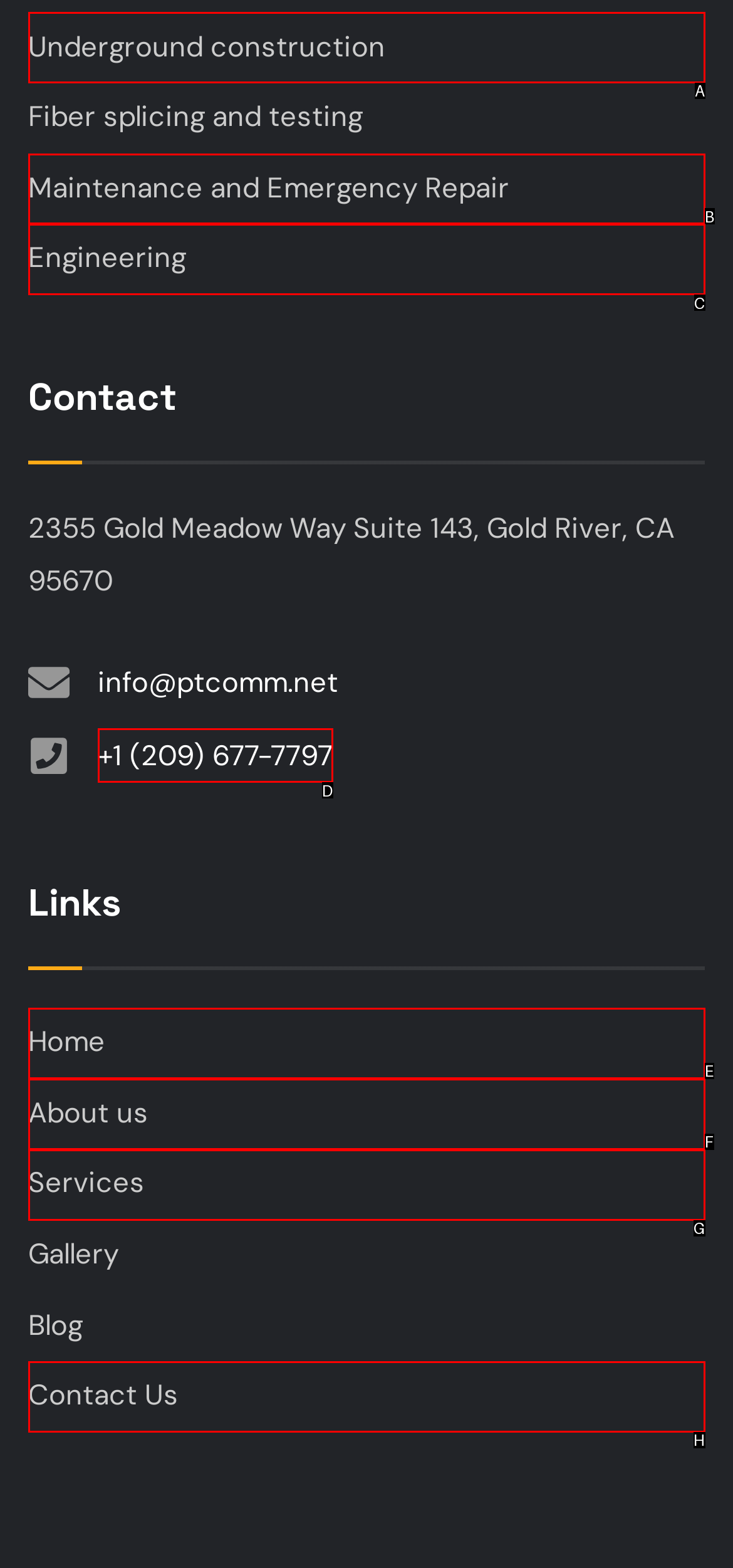Select the option that aligns with the description: +1 (209) 677-7797
Respond with the letter of the correct choice from the given options.

D